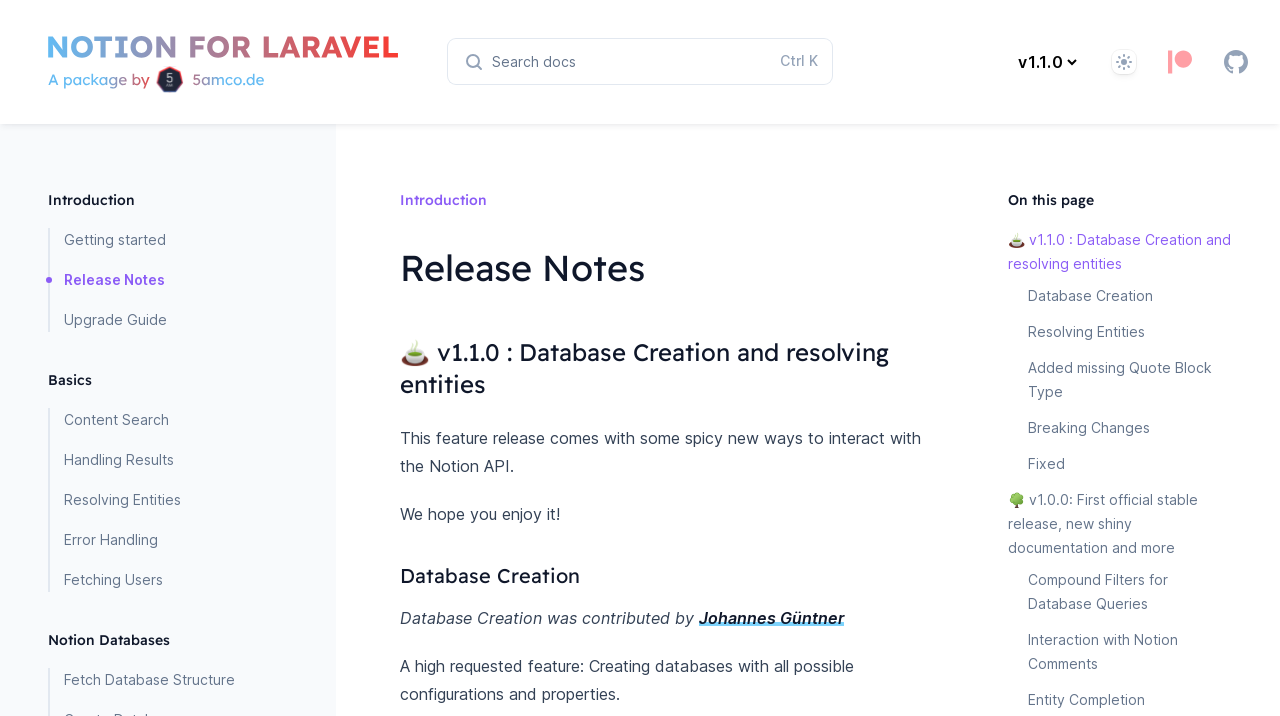Given the description aria-label="Home page", predict the bounding box coordinates of the UI element. Ensure the coordinates are in the format (top-left x, top-left y, bottom-right x, bottom-right y) and all values are between 0 and 1.

[0.038, 0.05, 0.311, 0.081]